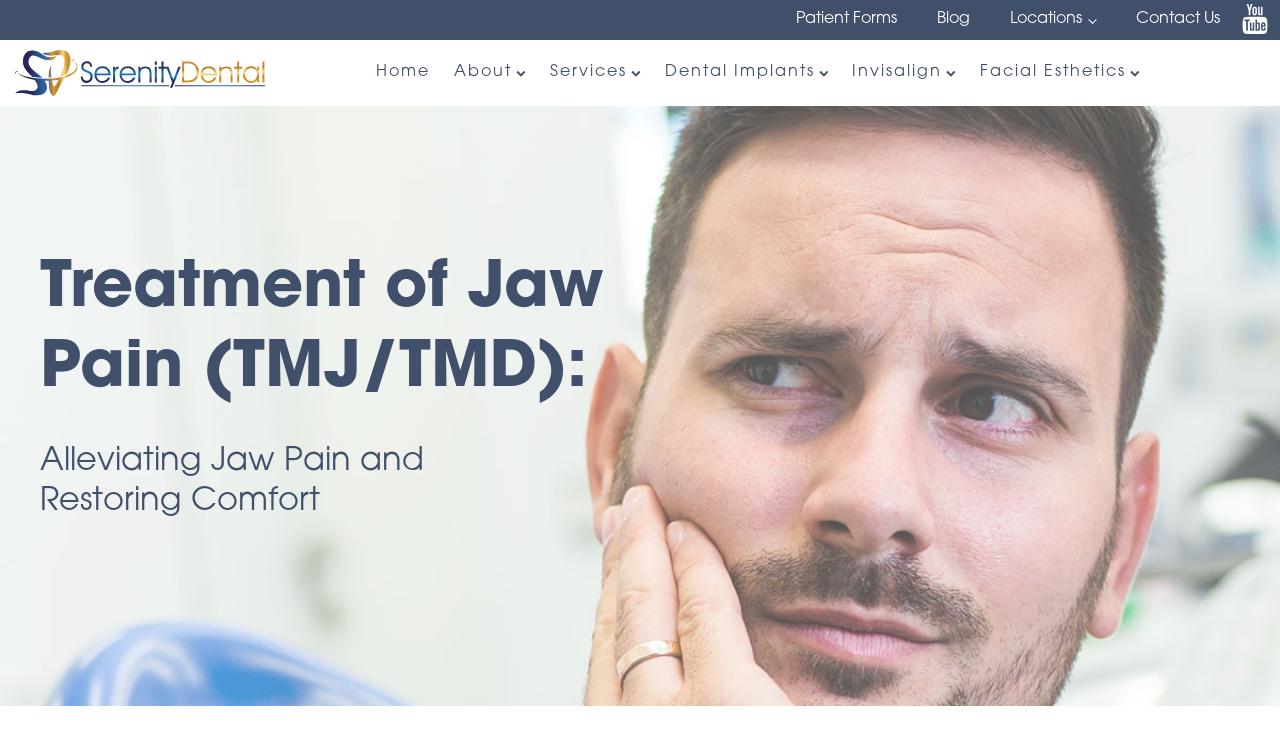Refer to the image and answer the question with as much detail as possible: What is the purpose of the chevron-down icons?

The chevron-down icons are likely used to indicate dropdown menus. This is inferred from the fact that they are paired with navigation links and have similar bounding box coordinates, suggesting that they are used to expand or collapse menu options.